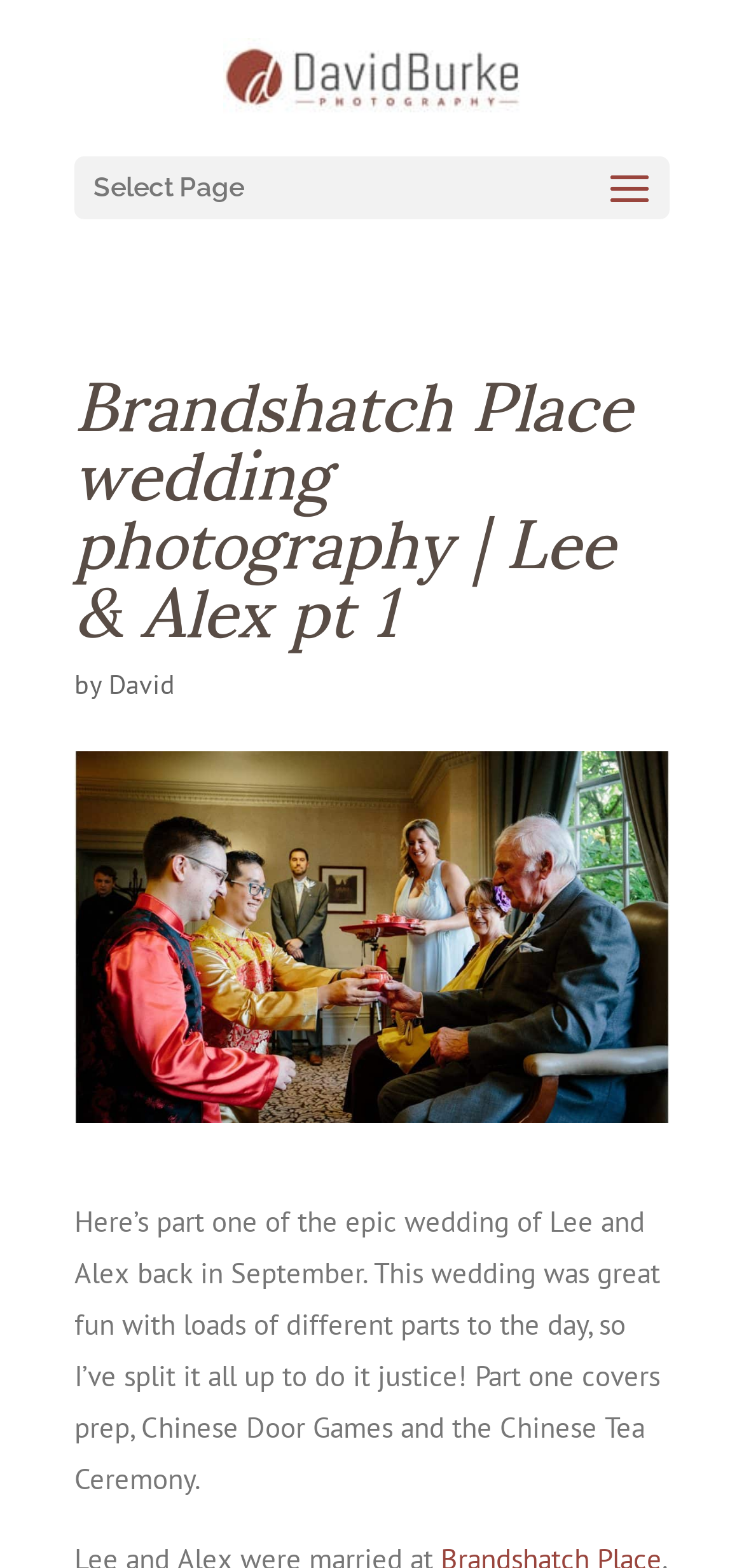Identify and extract the main heading from the webpage.

Brandshatch Place wedding photography | Lee & Alex pt 1